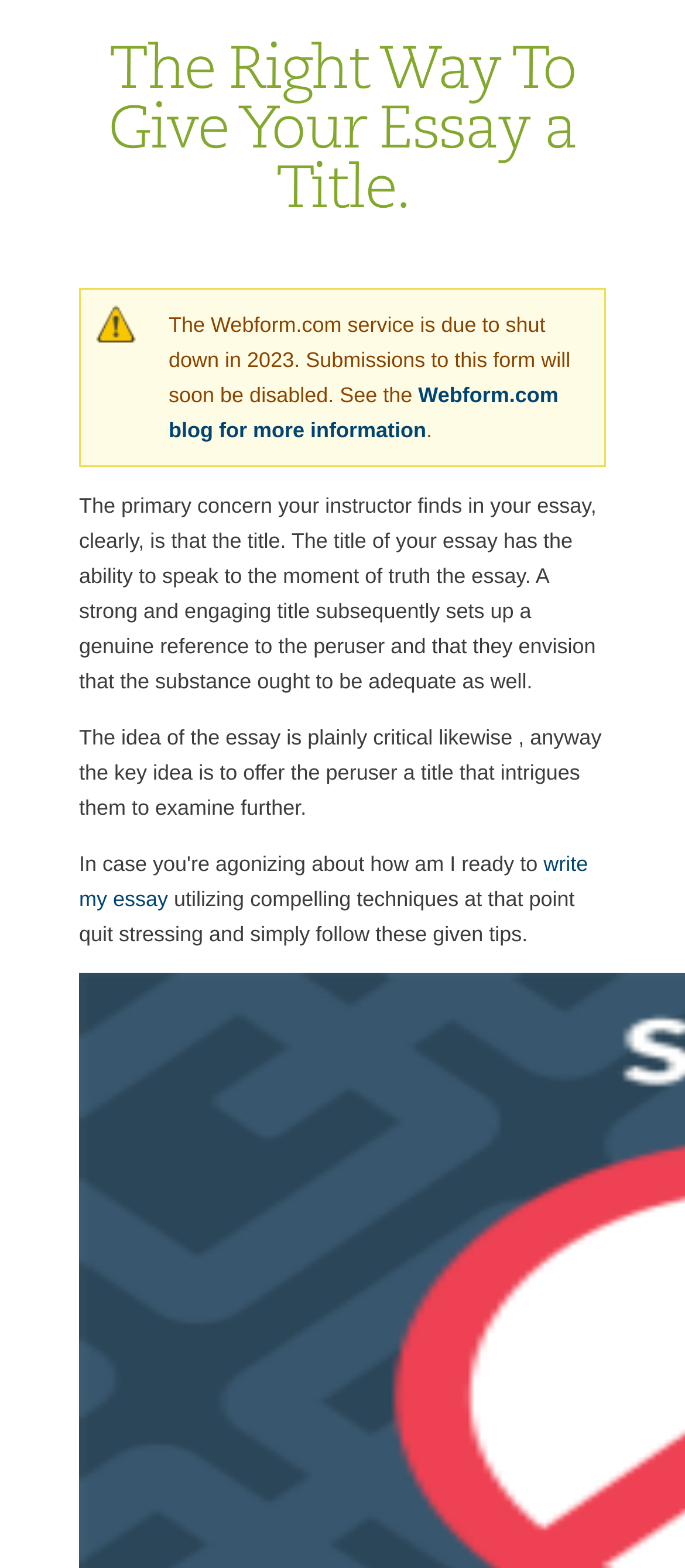What is the warning message about?
From the image, provide a succinct answer in one word or a short phrase.

Webform.com shutdown